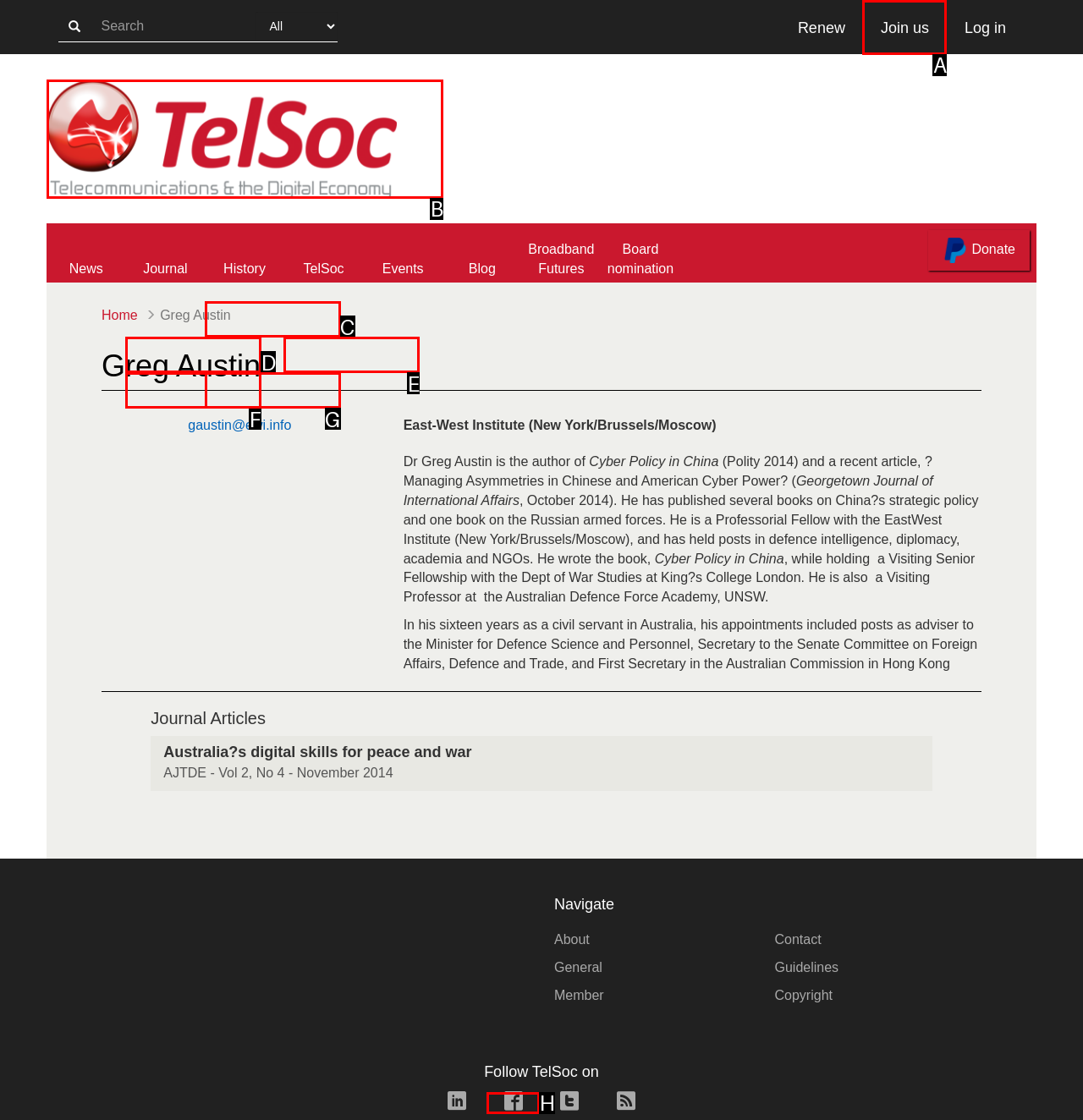Out of the given choices, which letter corresponds to the UI element required to Click on Home? Answer with the letter.

B